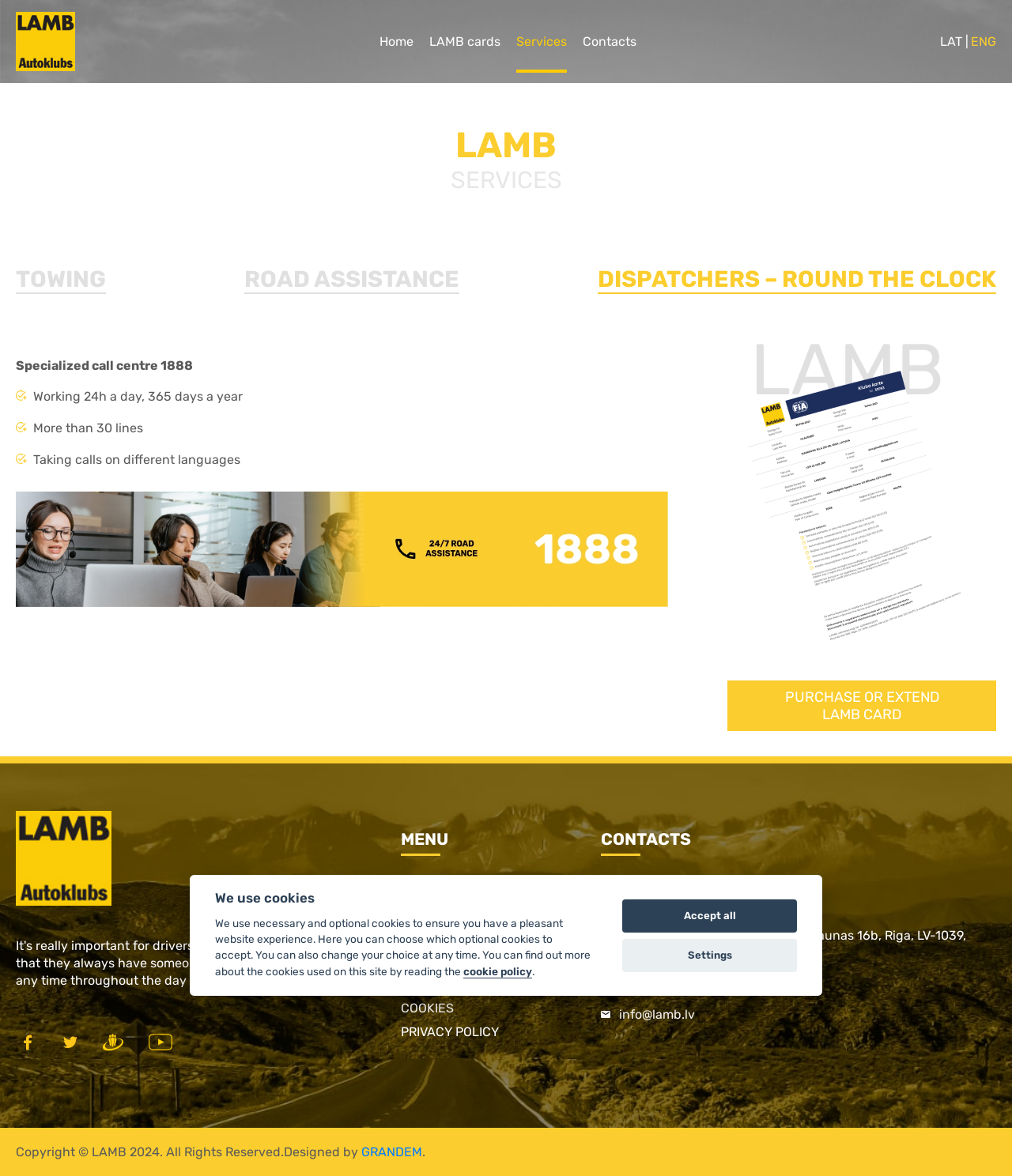Please determine the bounding box coordinates of the clickable area required to carry out the following instruction: "Click the Home link". The coordinates must be four float numbers between 0 and 1, represented as [left, top, right, bottom].

[0.375, 0.0, 0.408, 0.071]